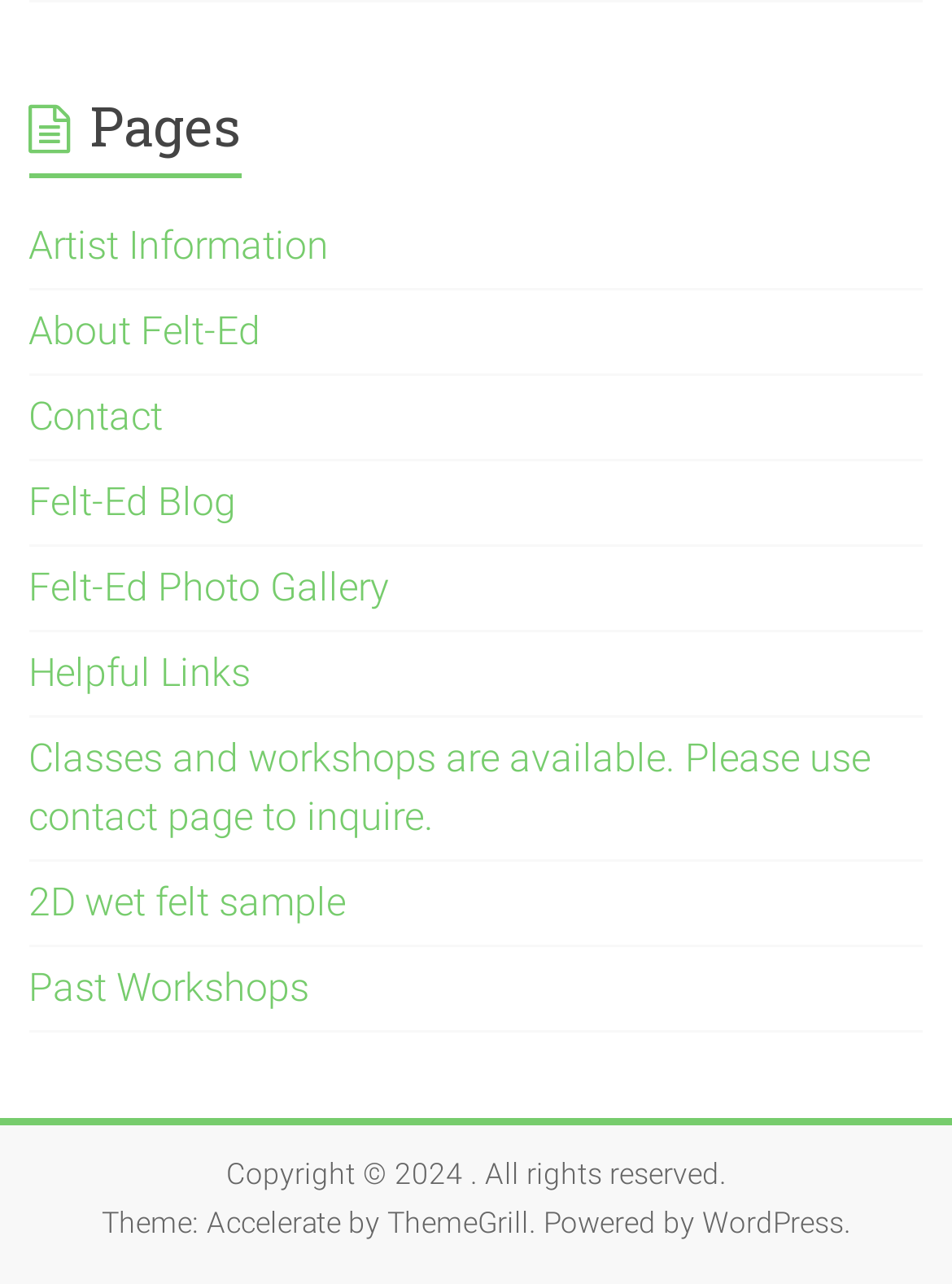Please identify the bounding box coordinates of the element that needs to be clicked to execute the following command: "Explore Felt-Ed Photo Gallery". Provide the bounding box using four float numbers between 0 and 1, formatted as [left, top, right, bottom].

[0.03, 0.439, 0.409, 0.475]